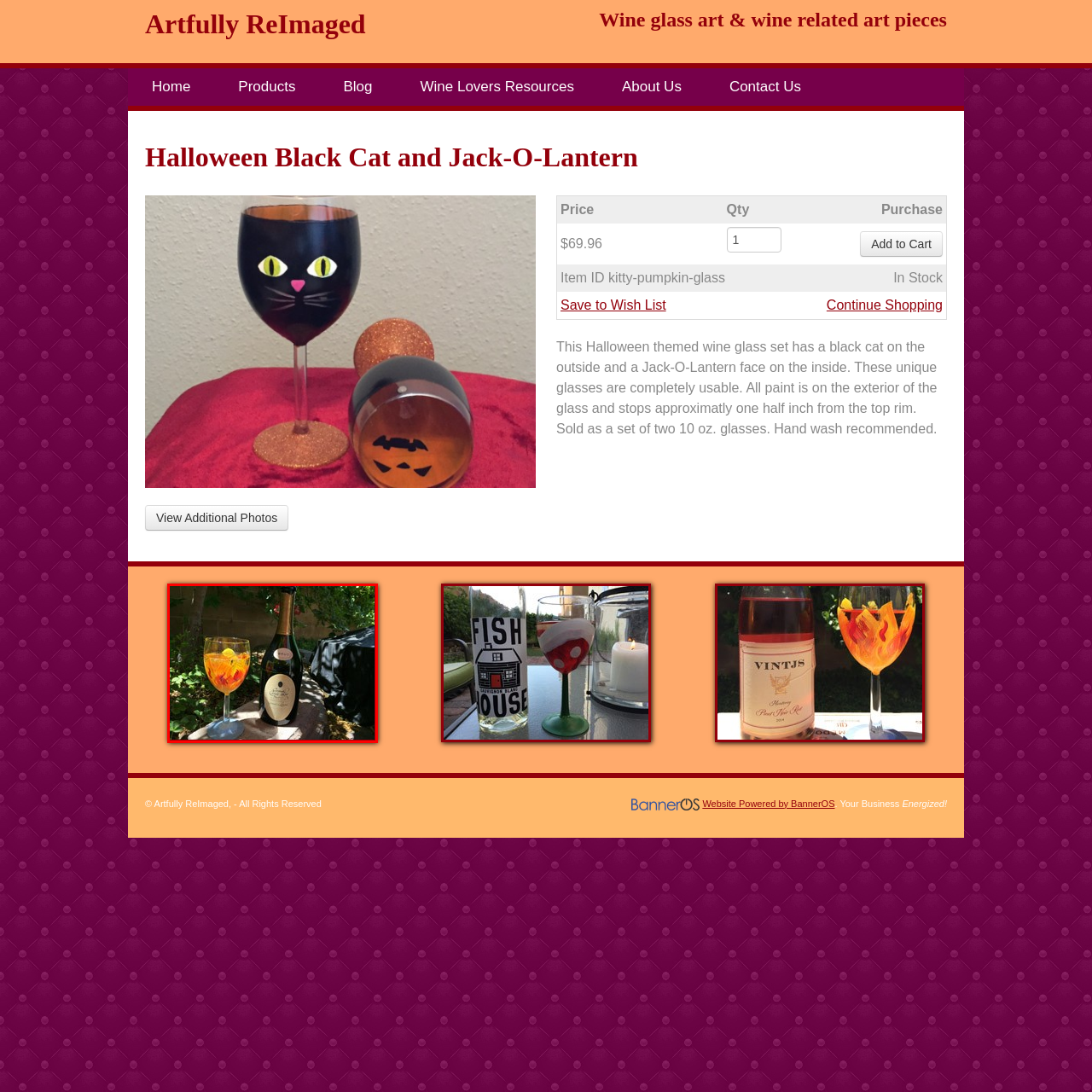What is the atmosphere of the setting? Study the image bordered by the red bounding box and answer briefly using a single word or a phrase.

Festive and inviting